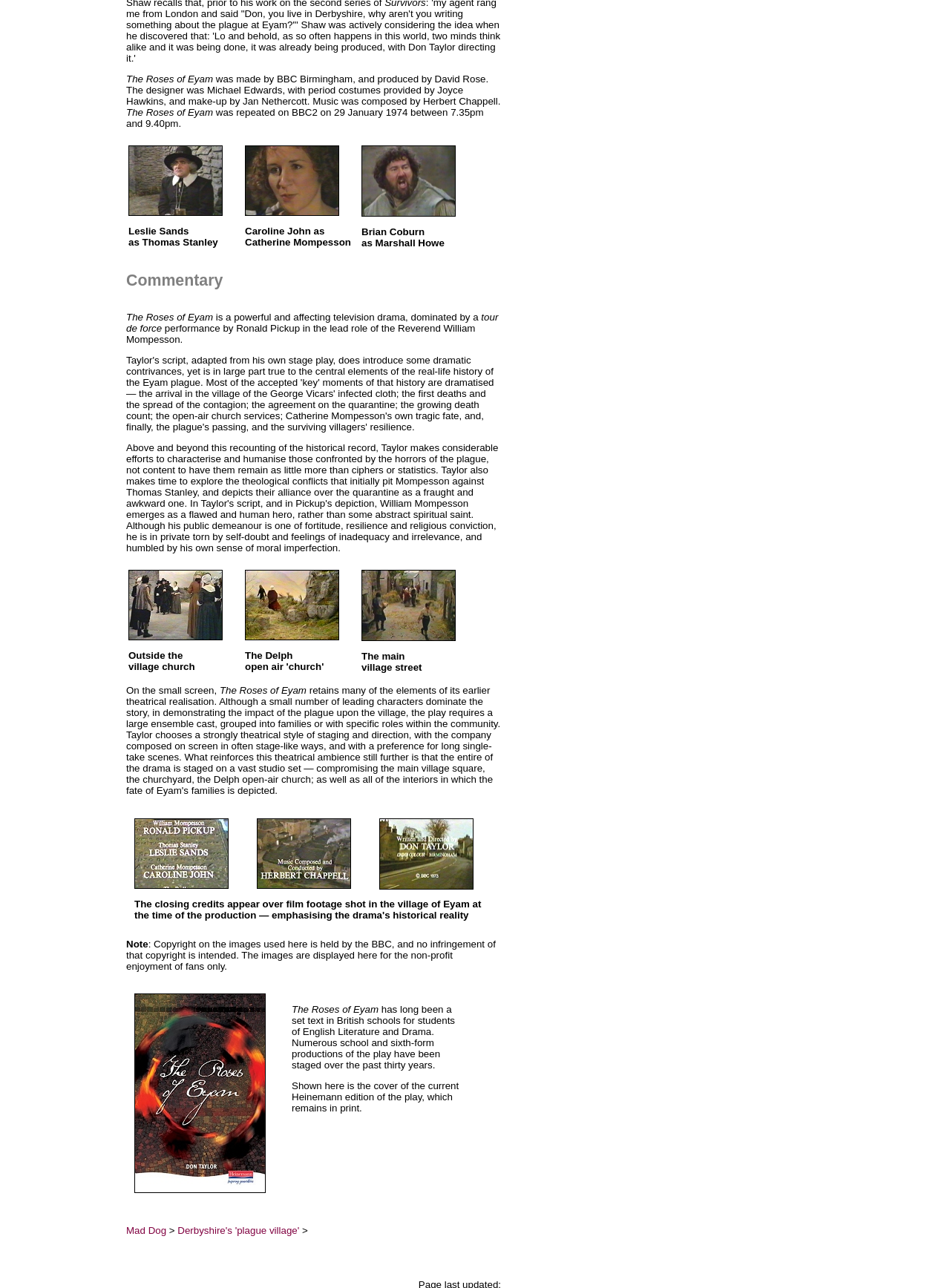Given the element description Derbyshire's 'plague village', identify the bounding box coordinates for the UI element on the webpage screenshot. The format should be (top-left x, top-left y, bottom-right x, bottom-right y), with values between 0 and 1.

[0.187, 0.951, 0.315, 0.959]